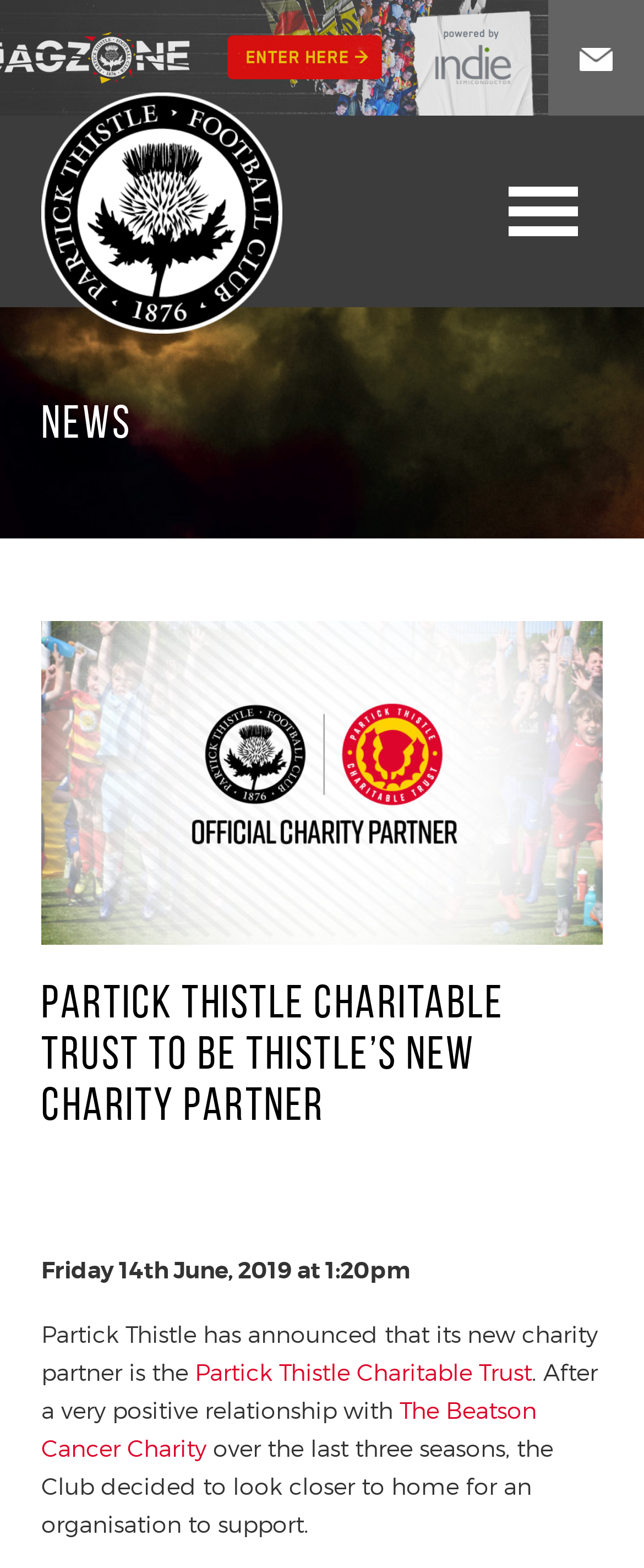Identify and extract the main heading of the webpage.

PARTICK THISTLE CHARITABLE TRUST TO BE THISTLE’S NEW CHARITY PARTNER